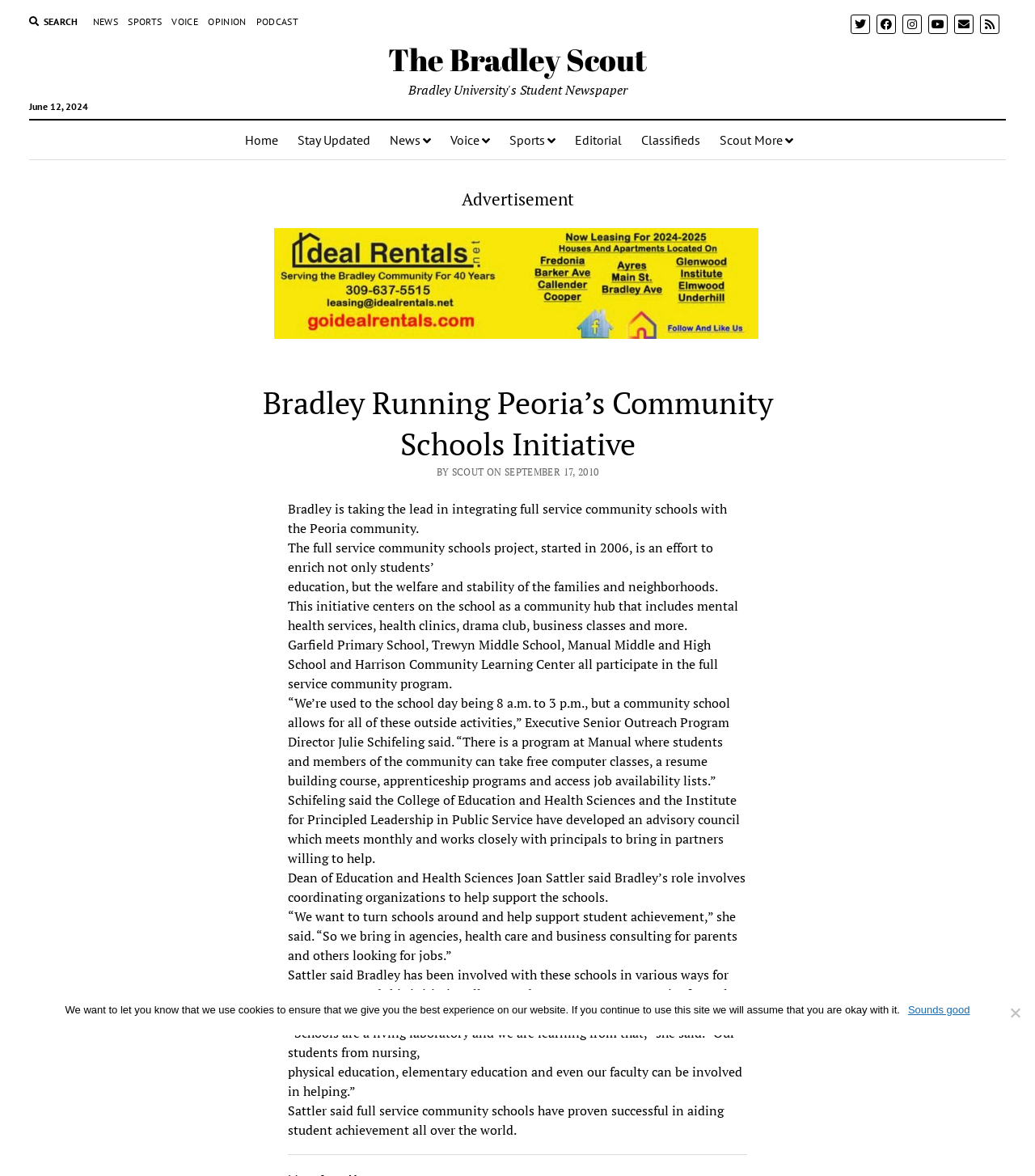Find the bounding box coordinates for the HTML element described in this sentence: "Scout More". Provide the coordinates as four float numbers between 0 and 1, in the format [left, top, right, bottom].

[0.686, 0.102, 0.776, 0.135]